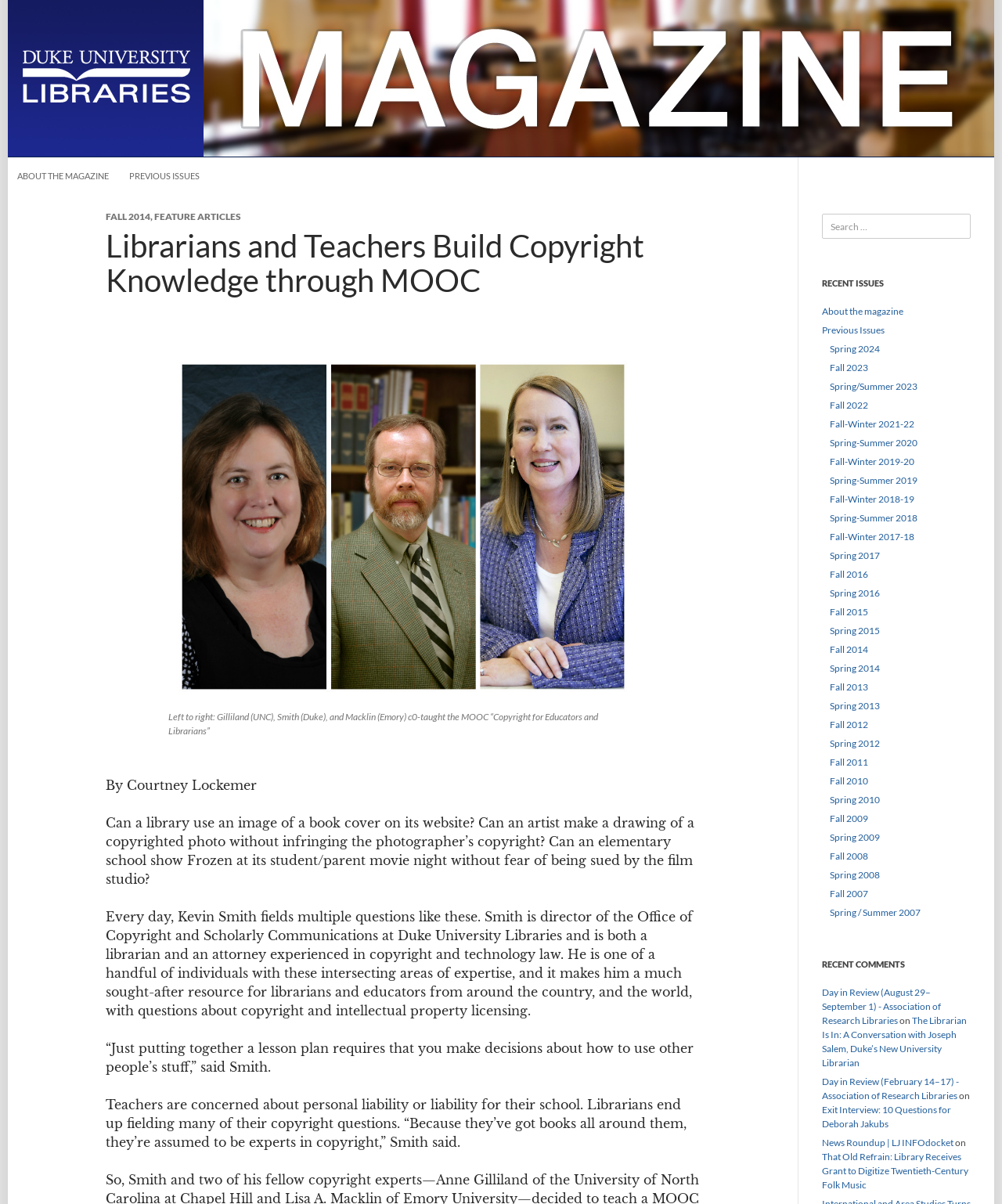Find and specify the bounding box coordinates that correspond to the clickable region for the instruction: "Explore recent issues".

[0.82, 0.23, 0.969, 0.241]